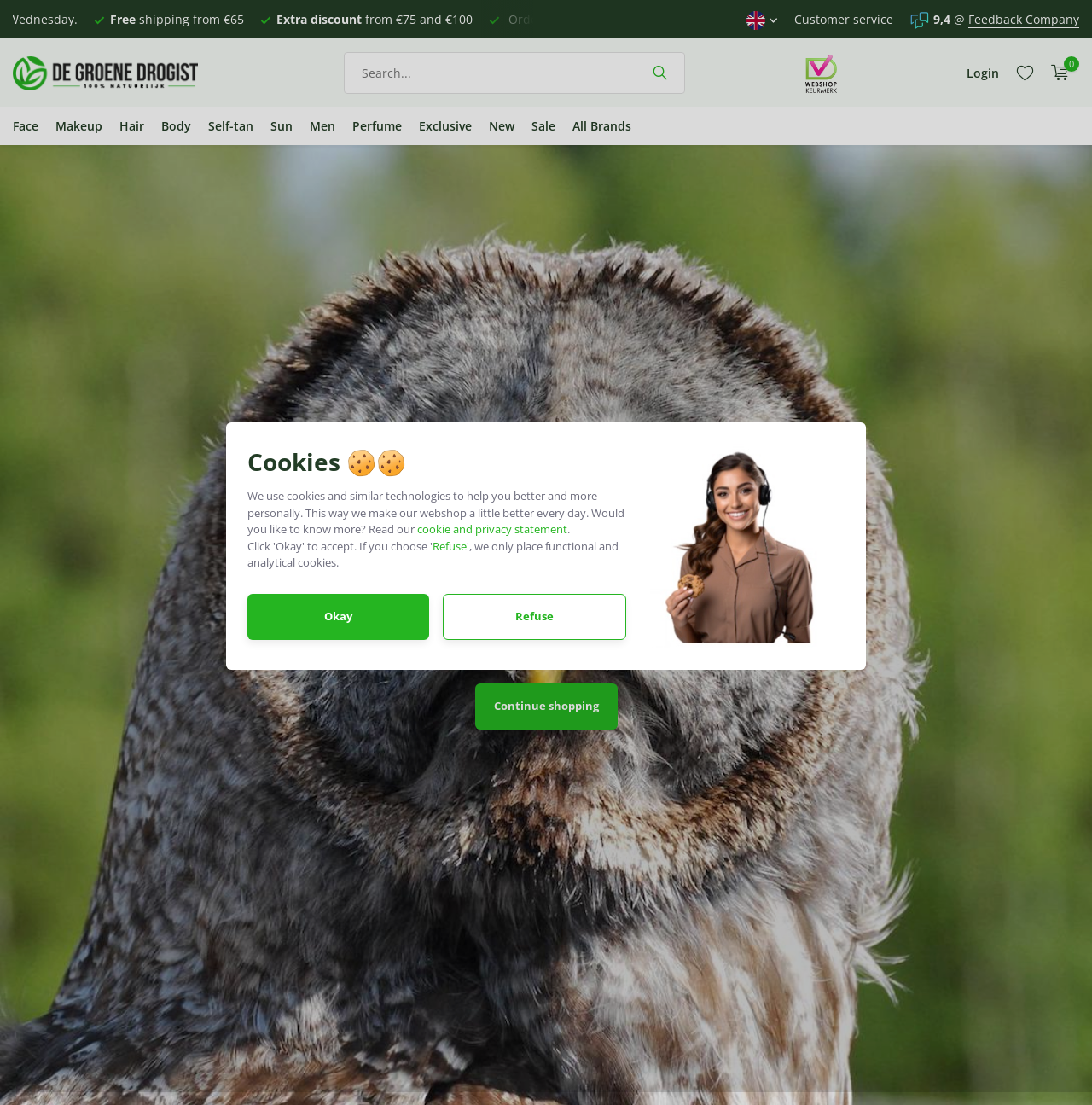Can you locate the main headline on this webpage and provide its text content?

Oops! This is not going well.